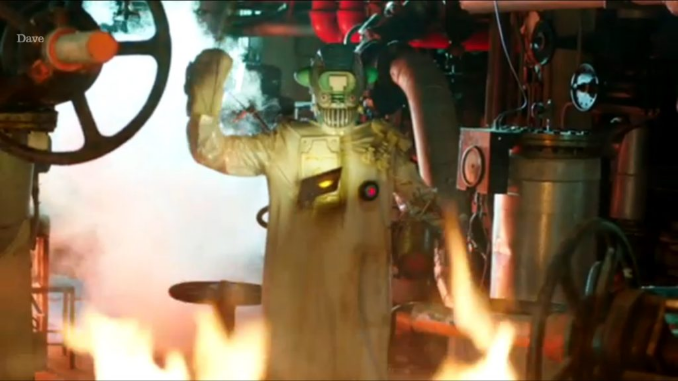Elaborate on all the features and components visible in the image.

The image features a character from the sci-fi comedy series "Red Dwarf," depicted in a dynamic and fiery setting. The figure stands prominently amidst swirling smoke and flames, conveying a sense of chaos and urgency characteristic of the show. Wearing a lab coat and a grotesque mask with robotic elements, the character exudes an eerie charm, suggested by the glowing details on its attire, including a round red and yellow display. In the background, industrial machinery adds to the setting's mechanical aesthetic, enhancing the show's blend of humor and sci-fi intrigue. This scene exemplifies the blend of action and comedy that "Red Dwarf" is known for, showcasing the creative visual flair that the series employs in depicting its unique characters and imaginative situations.